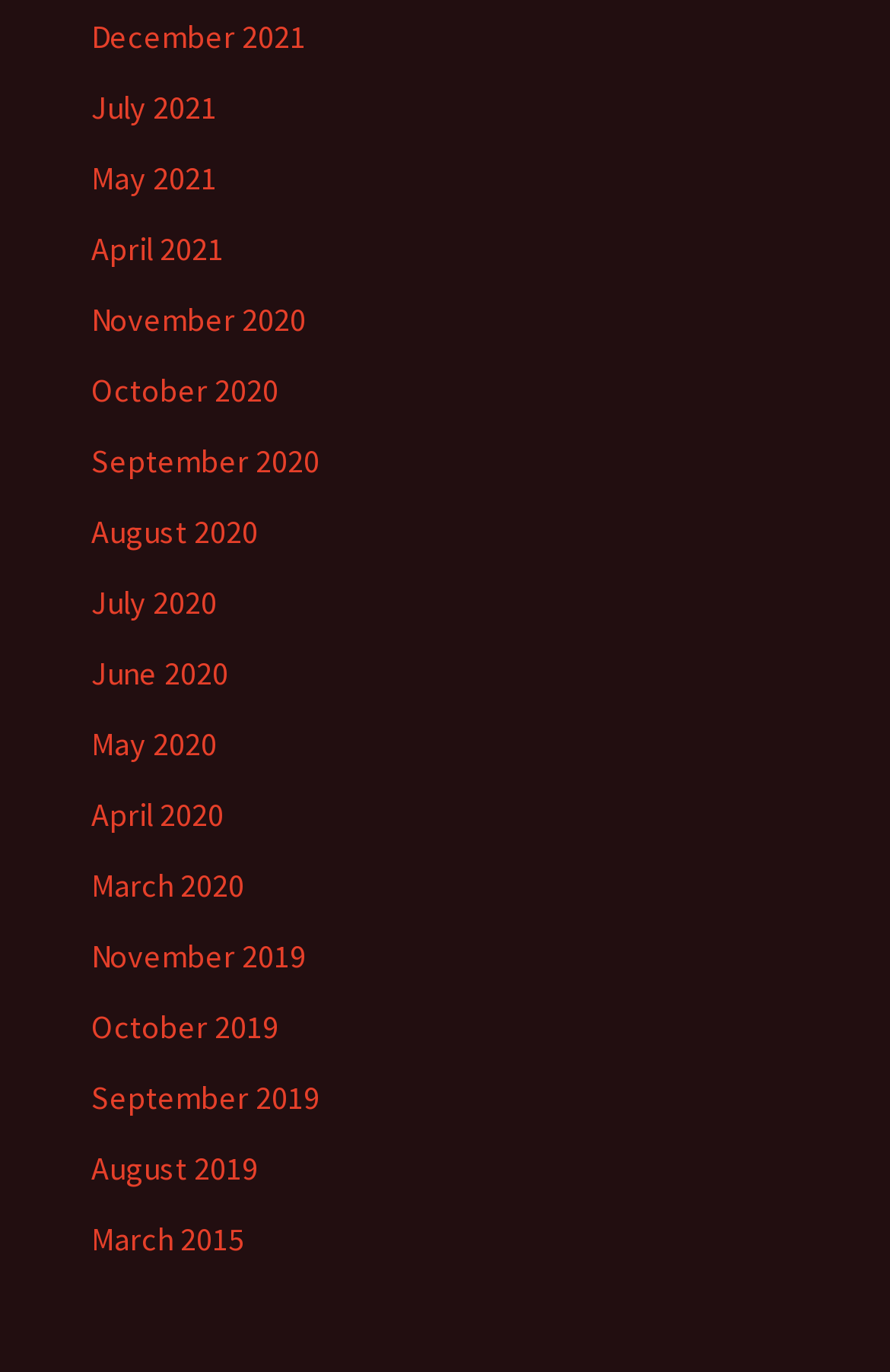Provide a single word or phrase answer to the question: 
Are there any links available for the year 2018?

No